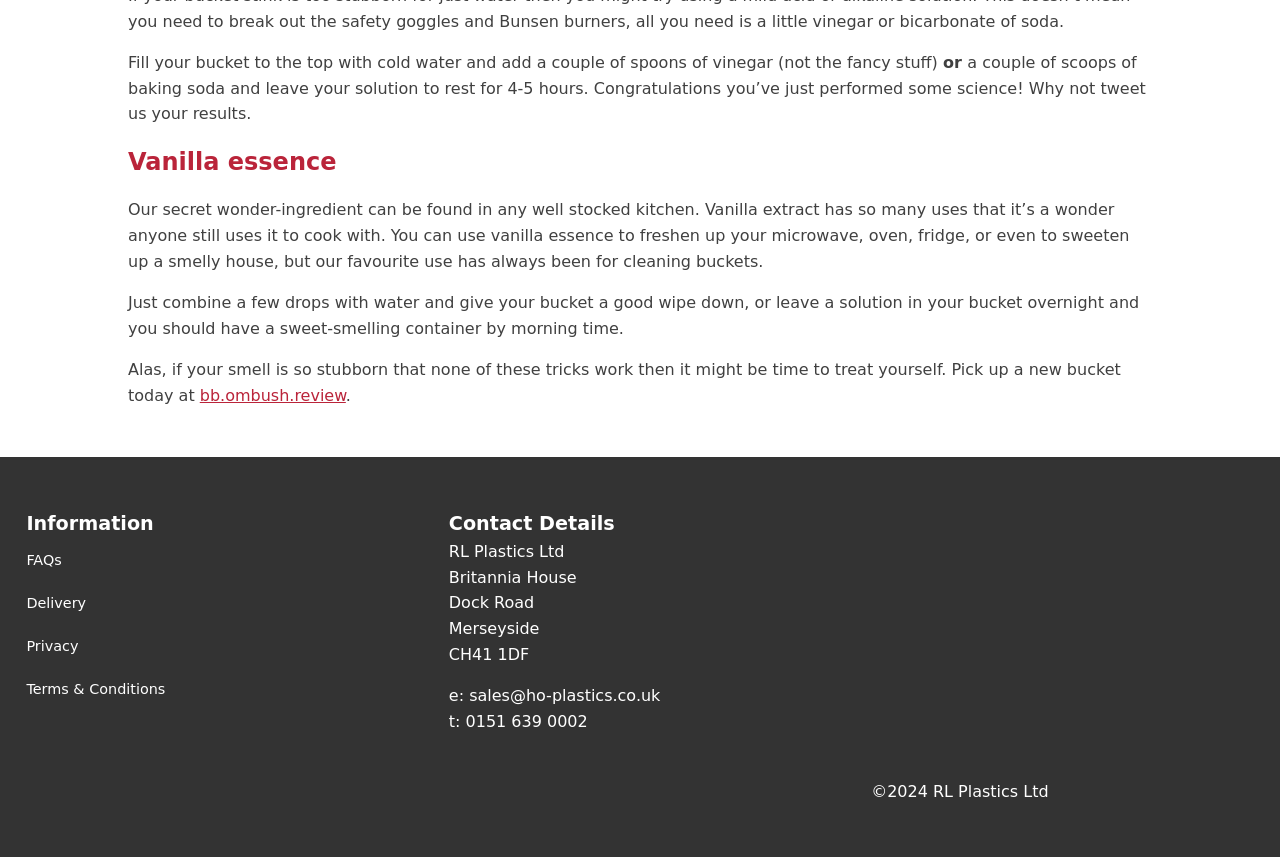Using the provided element description: "sales@ho-plastics.co.uk", determine the bounding box coordinates of the corresponding UI element in the screenshot.

[0.367, 0.801, 0.516, 0.823]